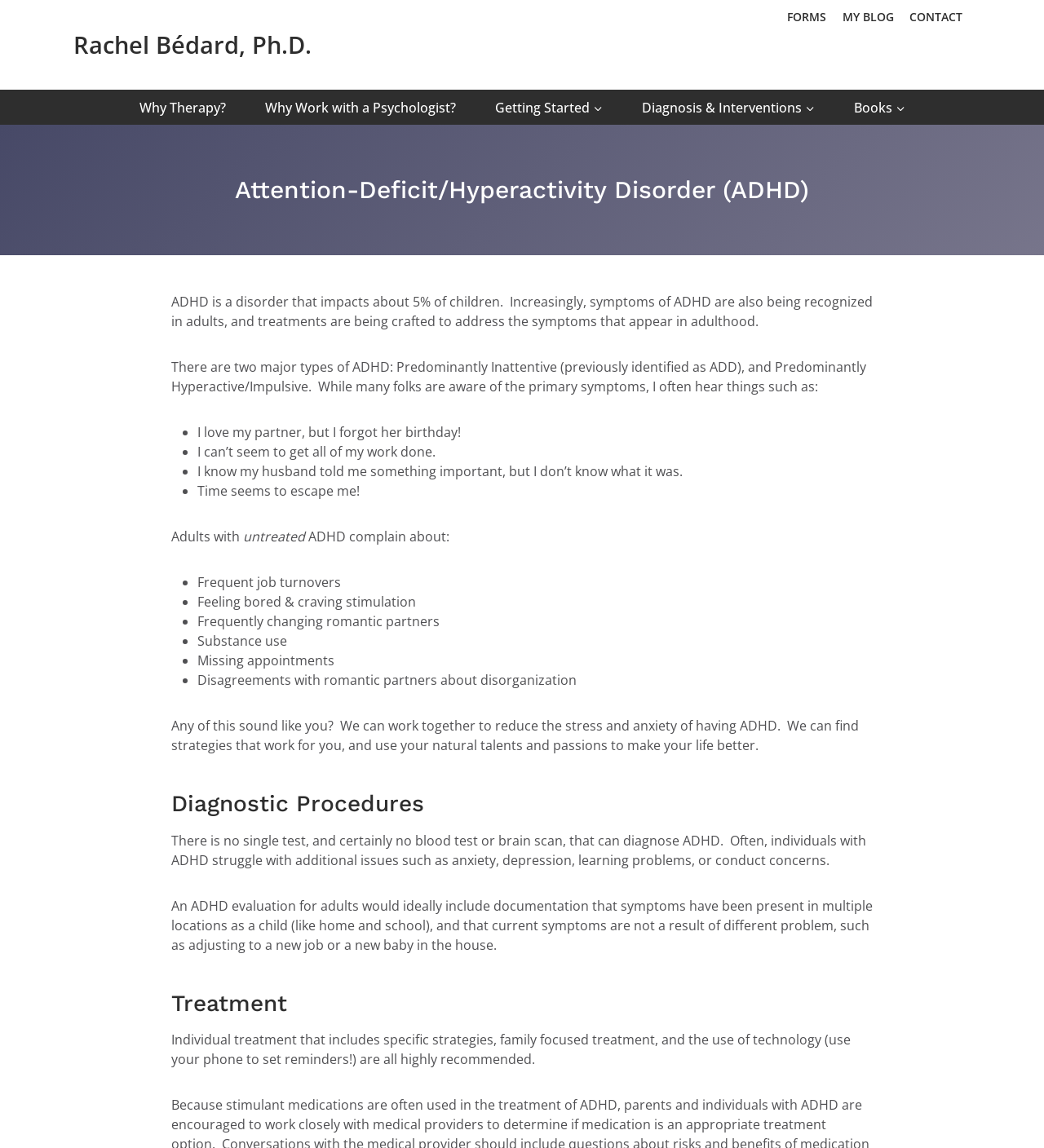Find the bounding box coordinates for the UI element that matches this description: "Forms".

[0.746, 0.009, 0.799, 0.021]